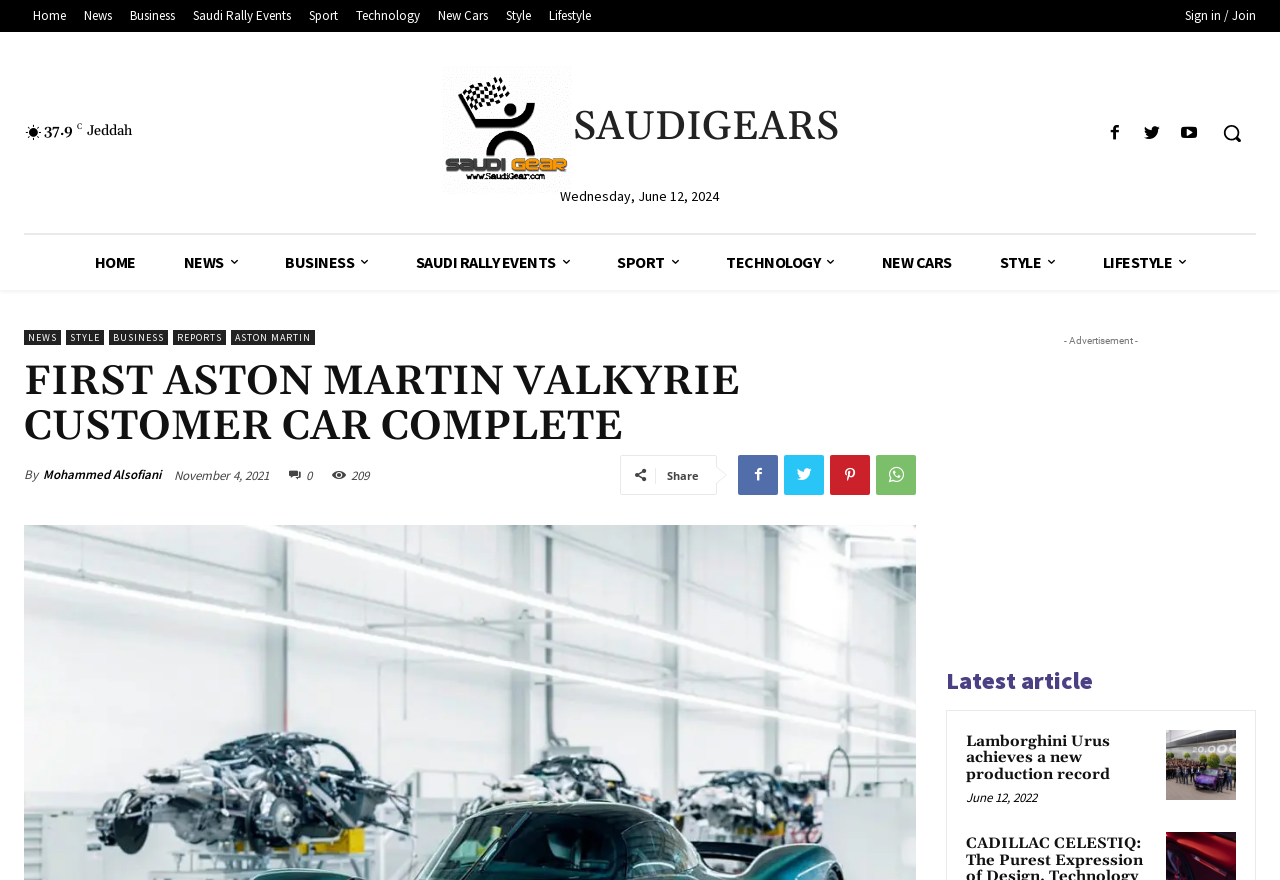What is the date of the article?
Answer the question based on the image using a single word or a brief phrase.

November 4, 2021